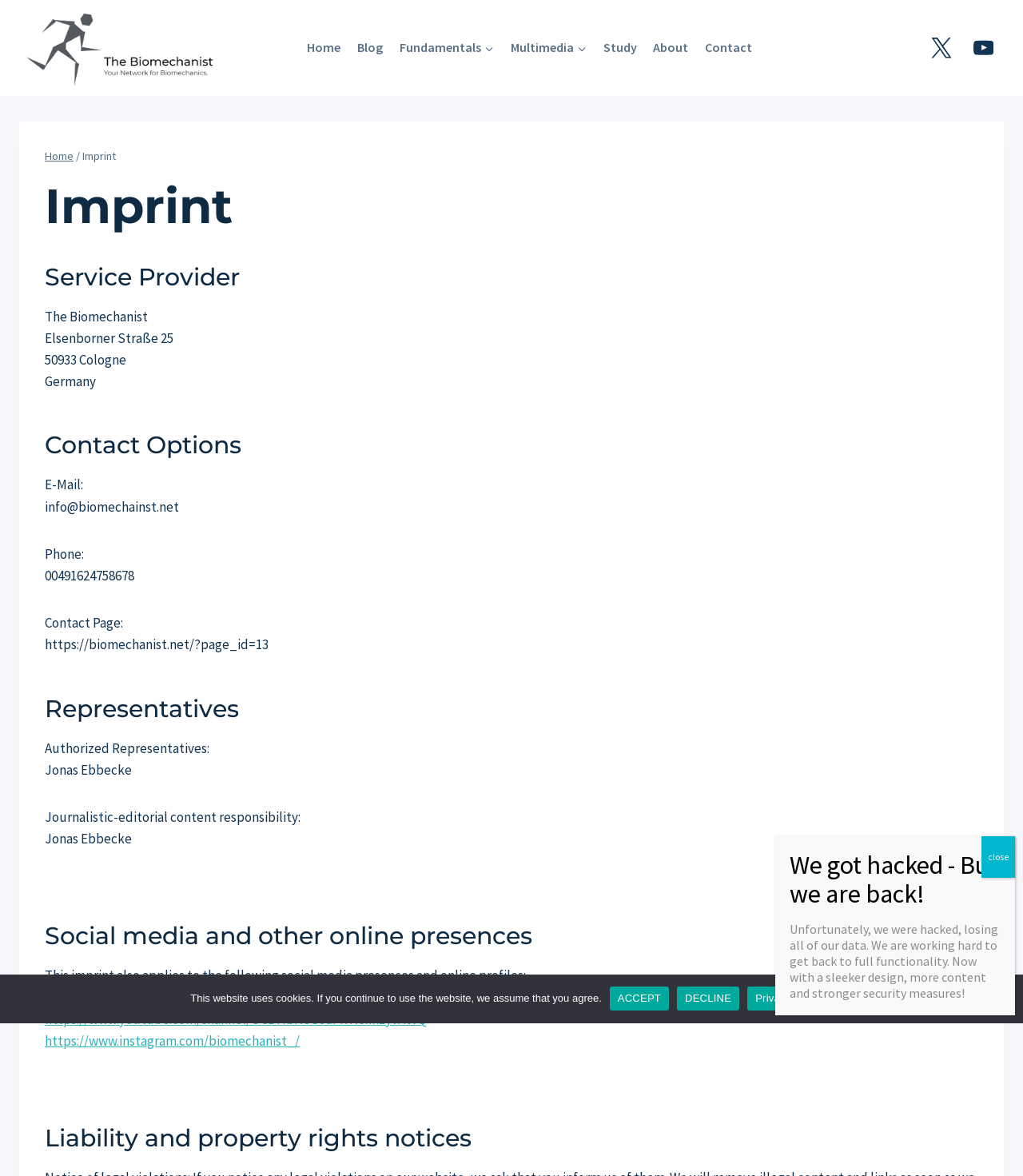Identify the bounding box coordinates for the region of the element that should be clicked to carry out the instruction: "Open the Twitter page". The bounding box coordinates should be four float numbers between 0 and 1, i.e., [left, top, right, bottom].

[0.901, 0.023, 0.94, 0.058]